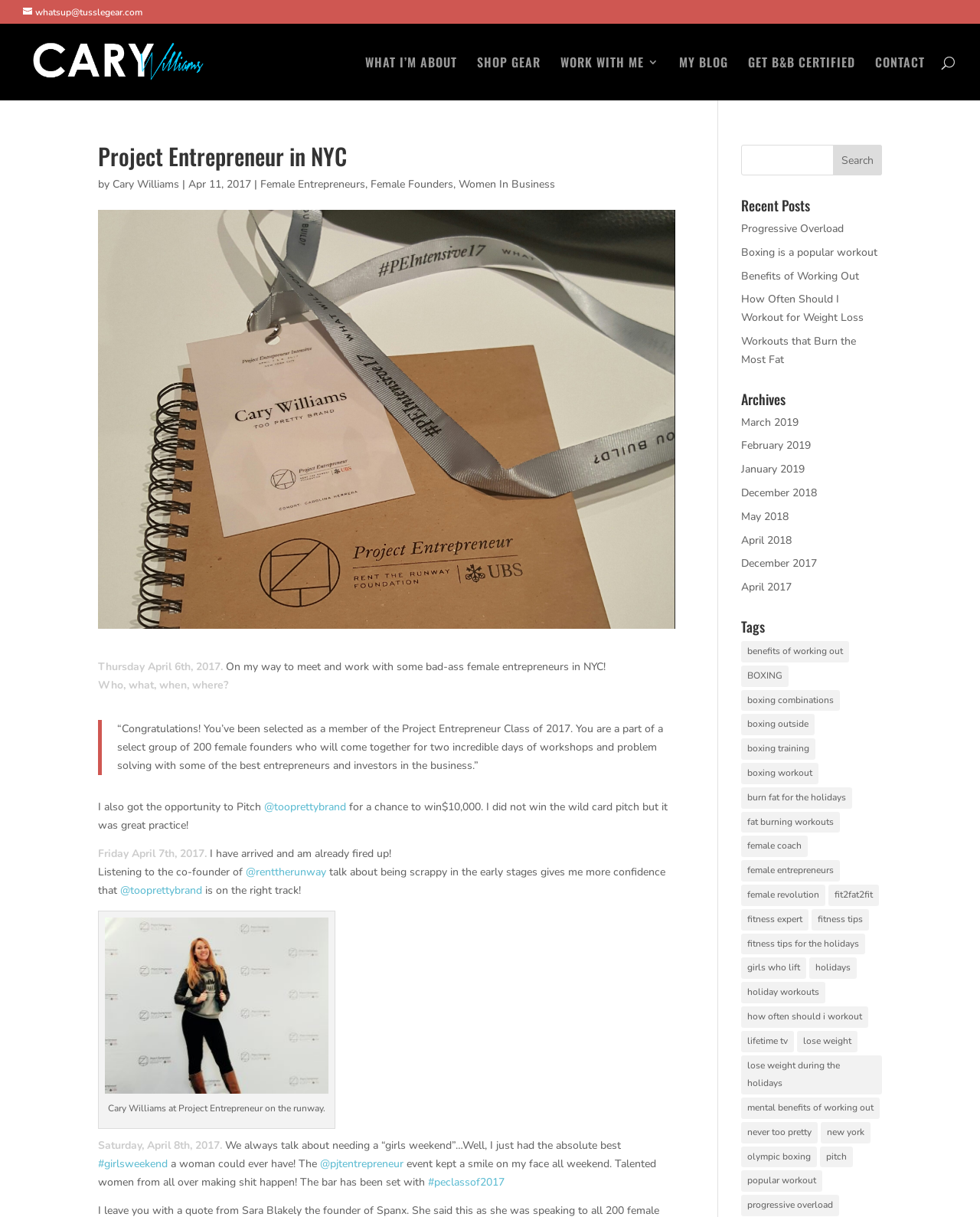Identify and provide the title of the webpage.

Project Entrepreneur in NYC